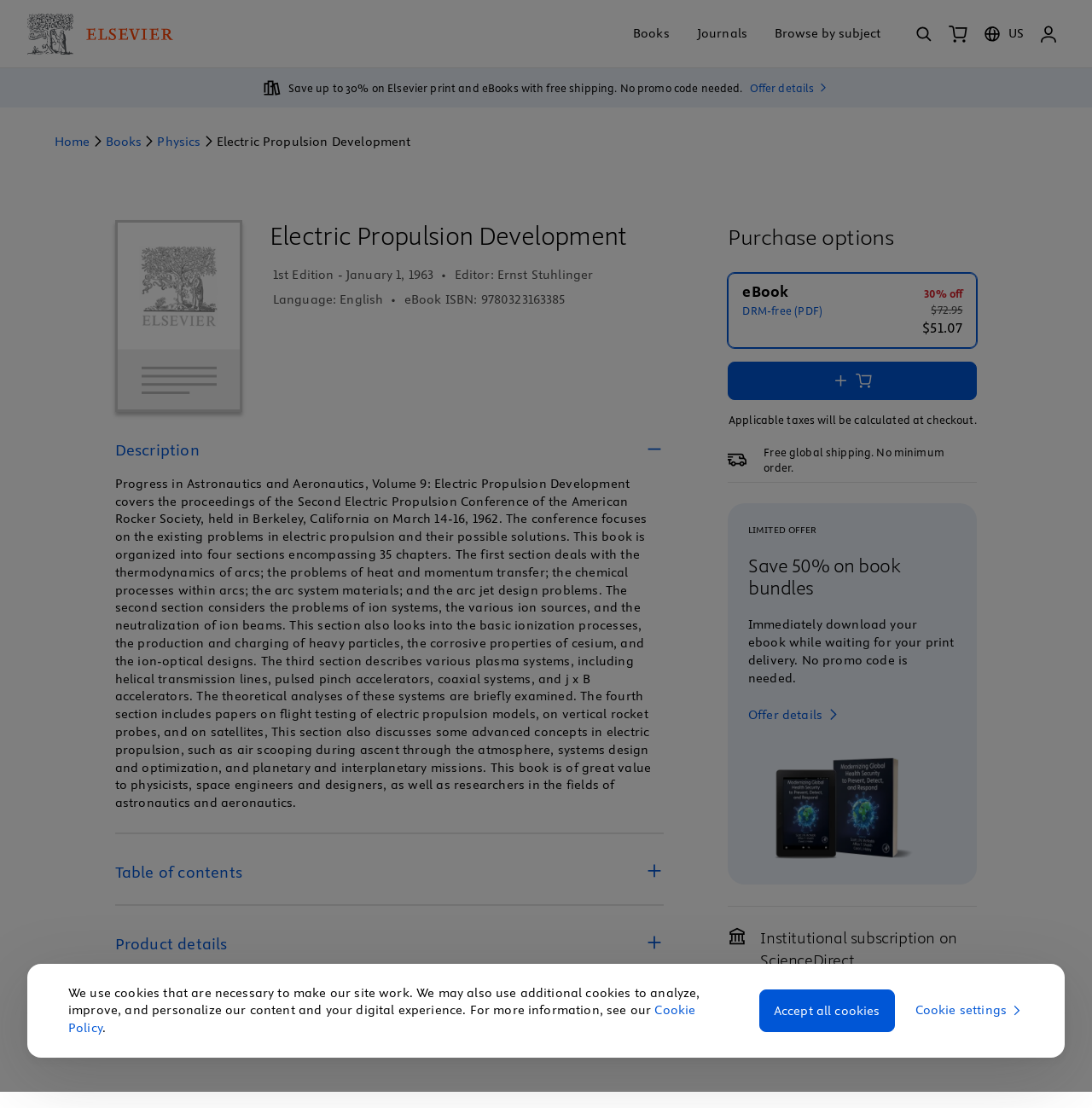Identify the bounding box of the HTML element described here: "Request a sales quote". Provide the coordinates as four float numbers between 0 and 1: [left, top, right, bottom].

[0.696, 0.883, 0.833, 0.899]